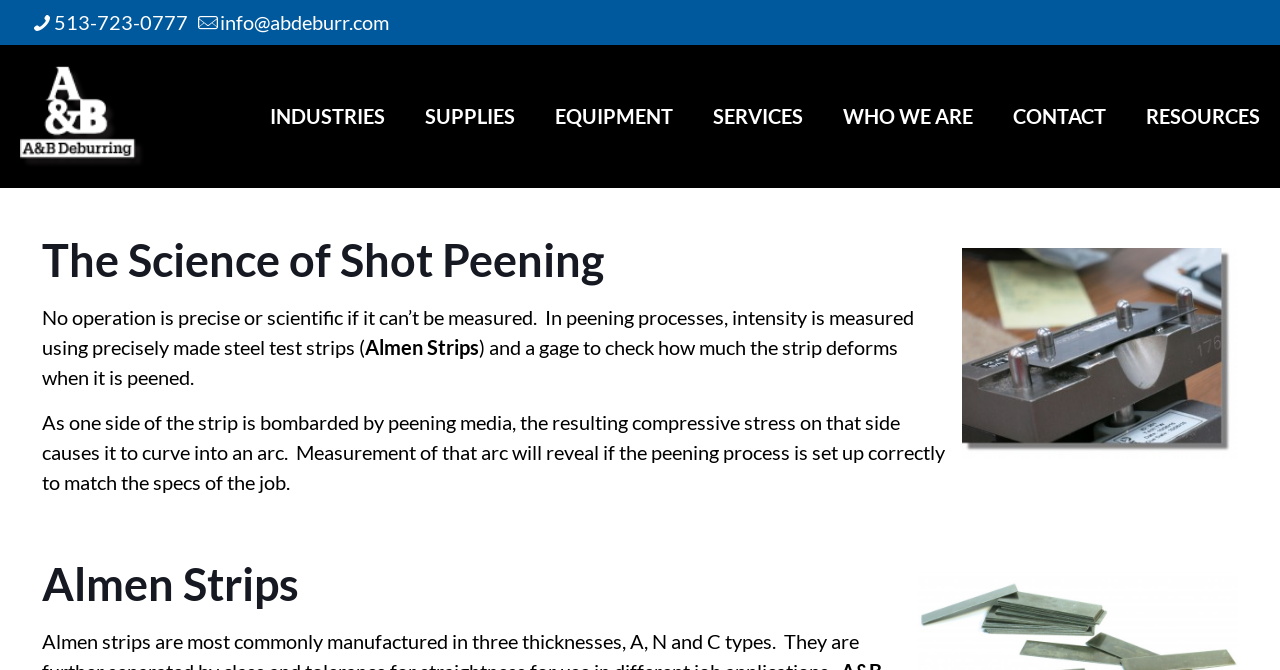Please identify the bounding box coordinates of the element I should click to complete this instruction: 'Click on the 'Republic News Today' link'. The coordinates should be given as four float numbers between 0 and 1, like this: [left, top, right, bottom].

None